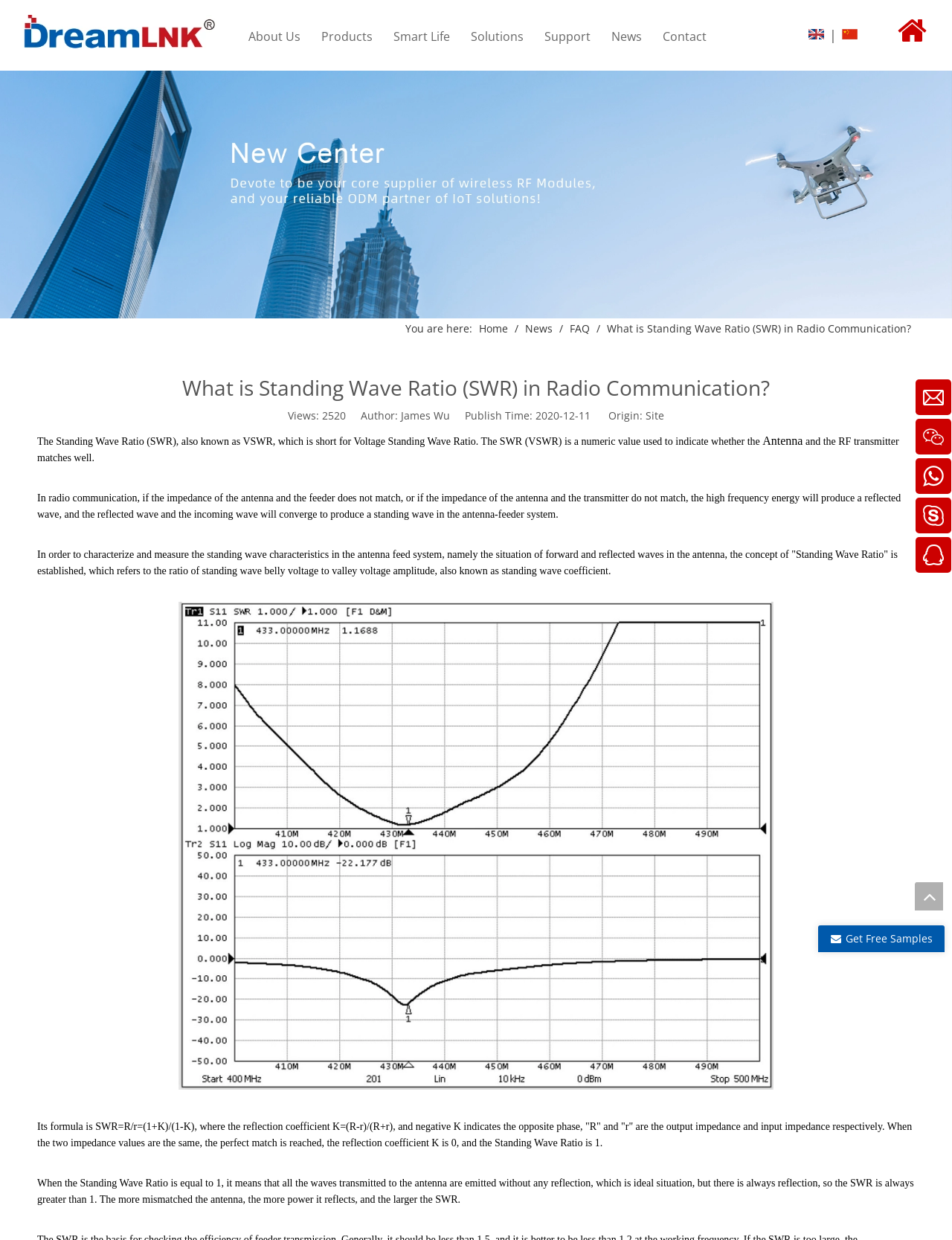Consider the image and give a detailed and elaborate answer to the question: 
What is the purpose of Standing Wave Ratio (SWR)?

According to the webpage, the Standing Wave Ratio (SWR) is a numeric value used to indicate whether the impedance of the antenna and the RF transmitter matches well. This implies that the purpose of SWR is to indicate impedance match.